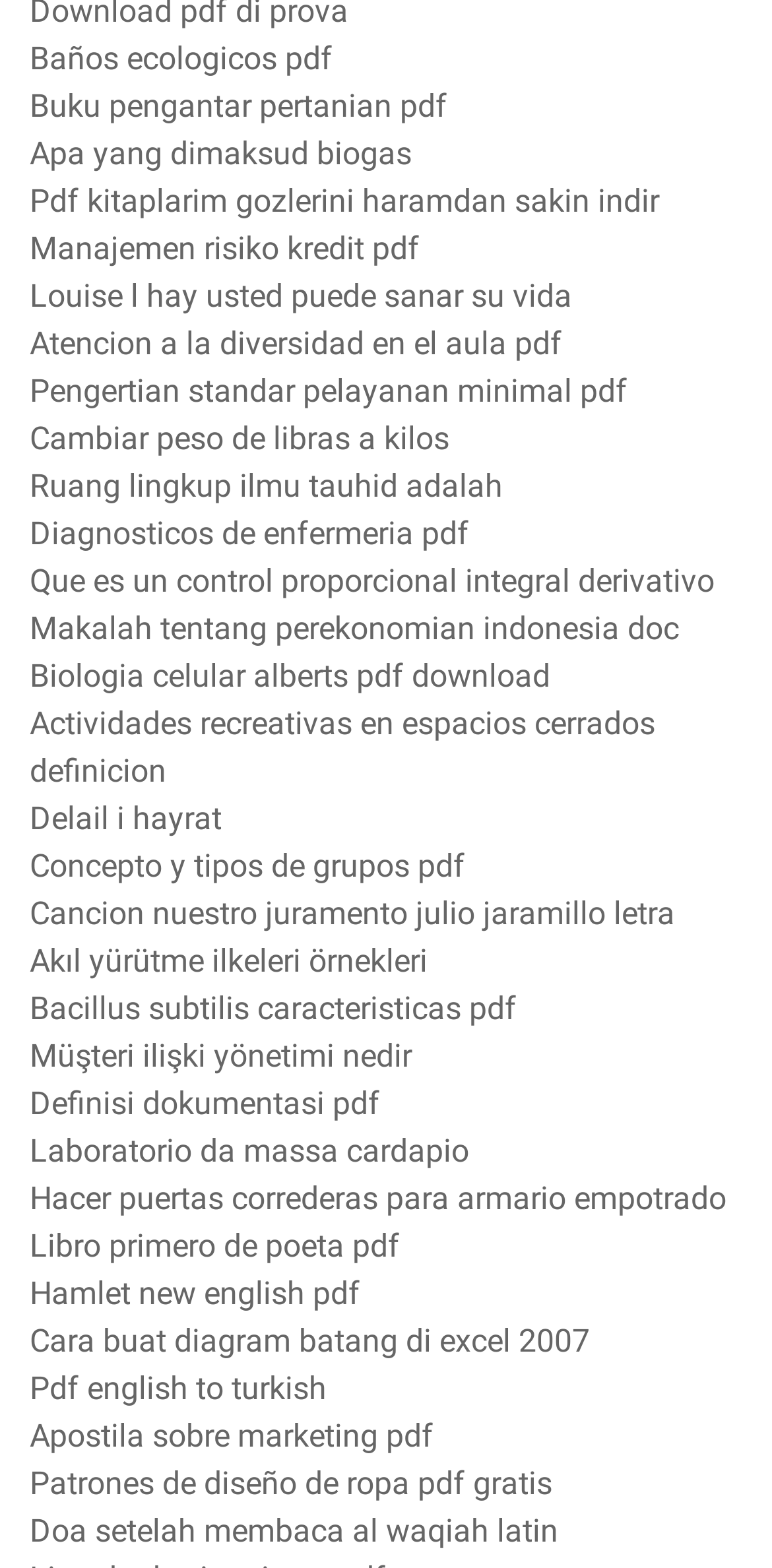Locate the bounding box coordinates of the segment that needs to be clicked to meet this instruction: "View Delail i hayrat".

[0.038, 0.51, 0.287, 0.534]